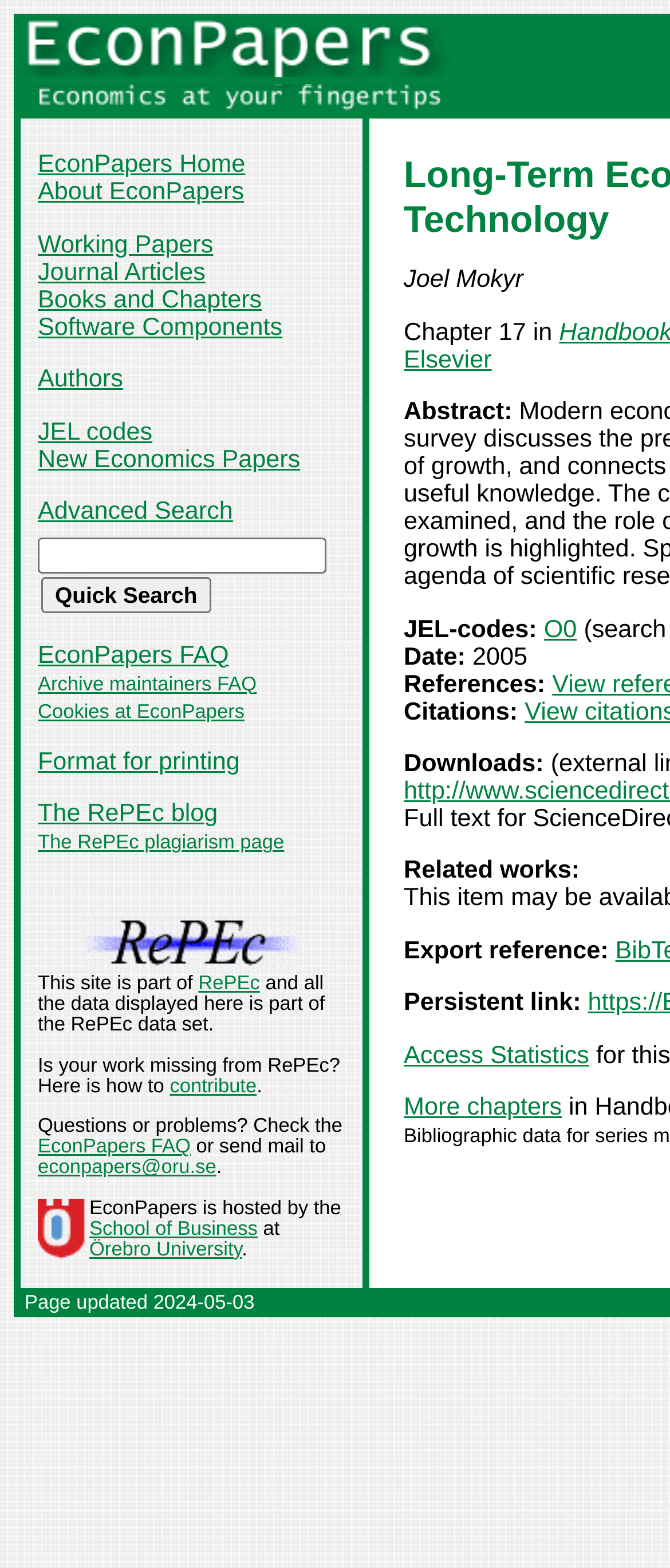What is the name of the website?
Give a single word or phrase as your answer by examining the image.

EconPapers